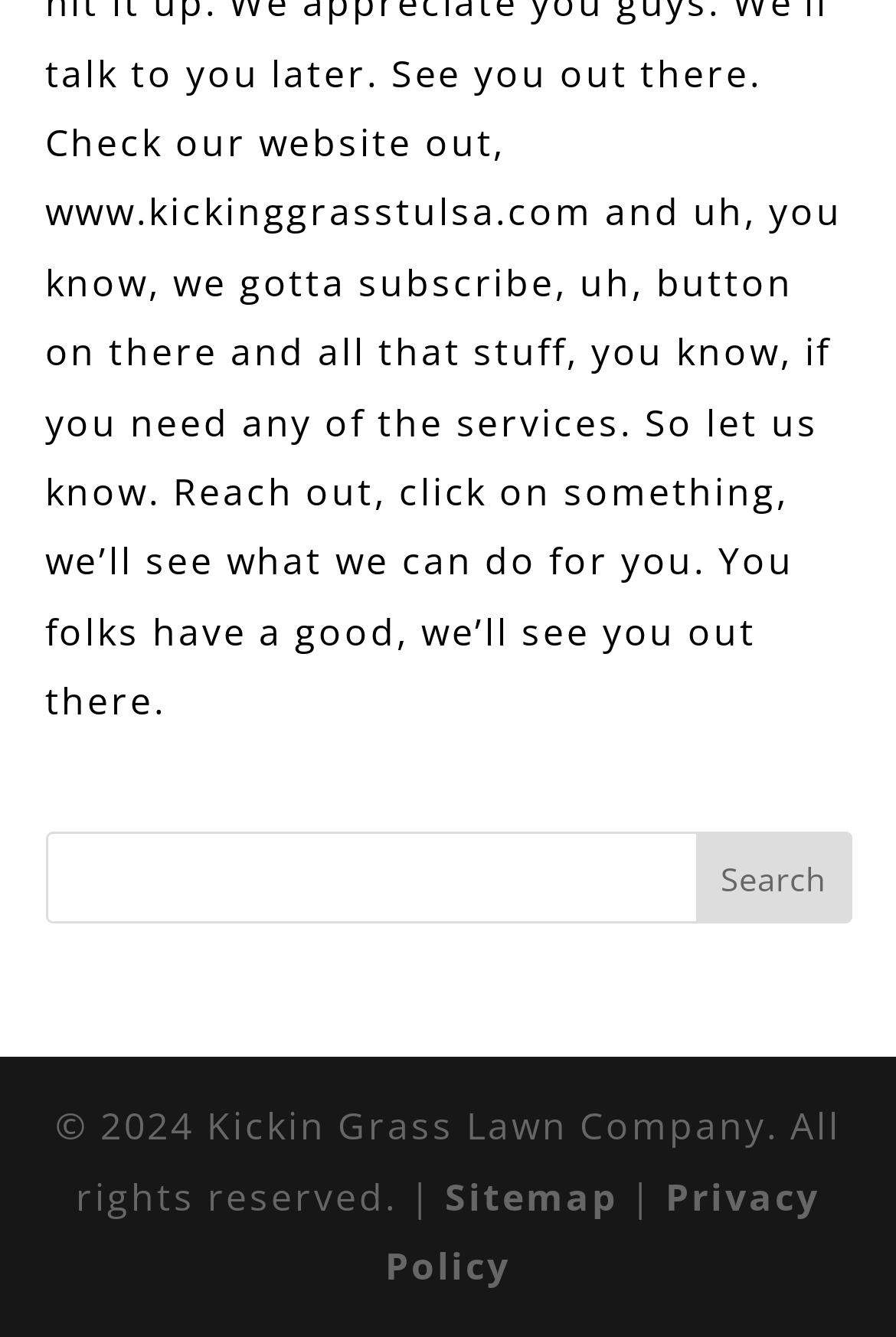What is the position of the search button?
Carefully analyze the image and provide a thorough answer to the question.

The bounding box coordinates of the search button and the textbox indicate that the button is located to the right of the textbox. The x1 coordinate of the button is greater than the x2 coordinate of the textbox, suggesting that the button is positioned to the right.